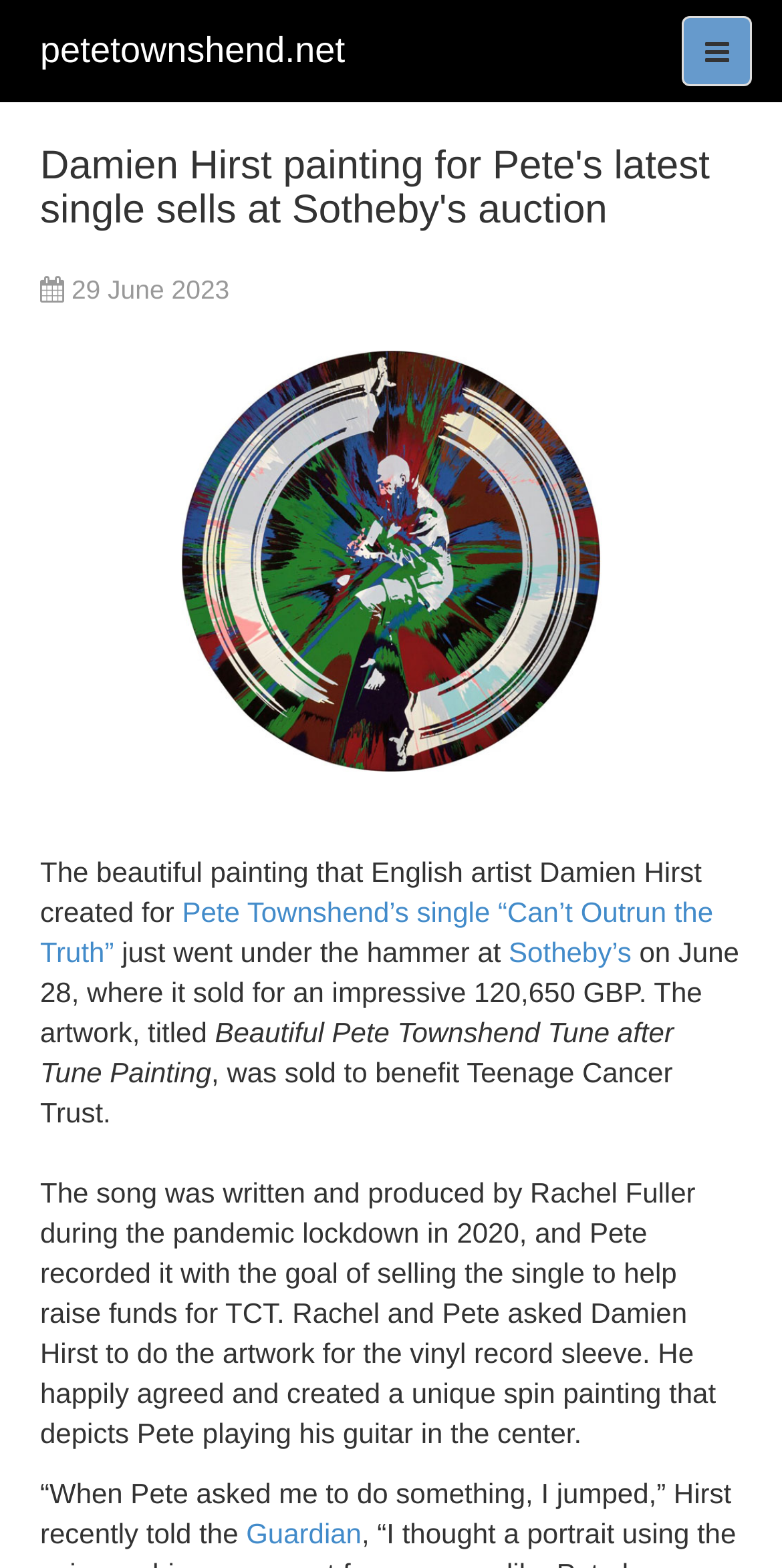What is the name of the publication where Damien Hirst was quoted?
Provide a detailed and extensive answer to the question.

The answer can be found in the paragraph that quotes Damien Hirst, where it is mentioned that '“When Pete asked me to do something, I jumped,” Hirst recently told the Guardian'.